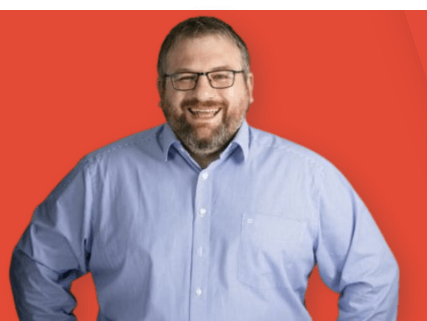Is the person in the image wearing glasses?
Please provide a comprehensive answer based on the contents of the image.

The caption describes the individual as 'wearing glasses', which is a distinctive feature of the person in the image. This detail is mentioned to provide a clear description of the person's appearance.